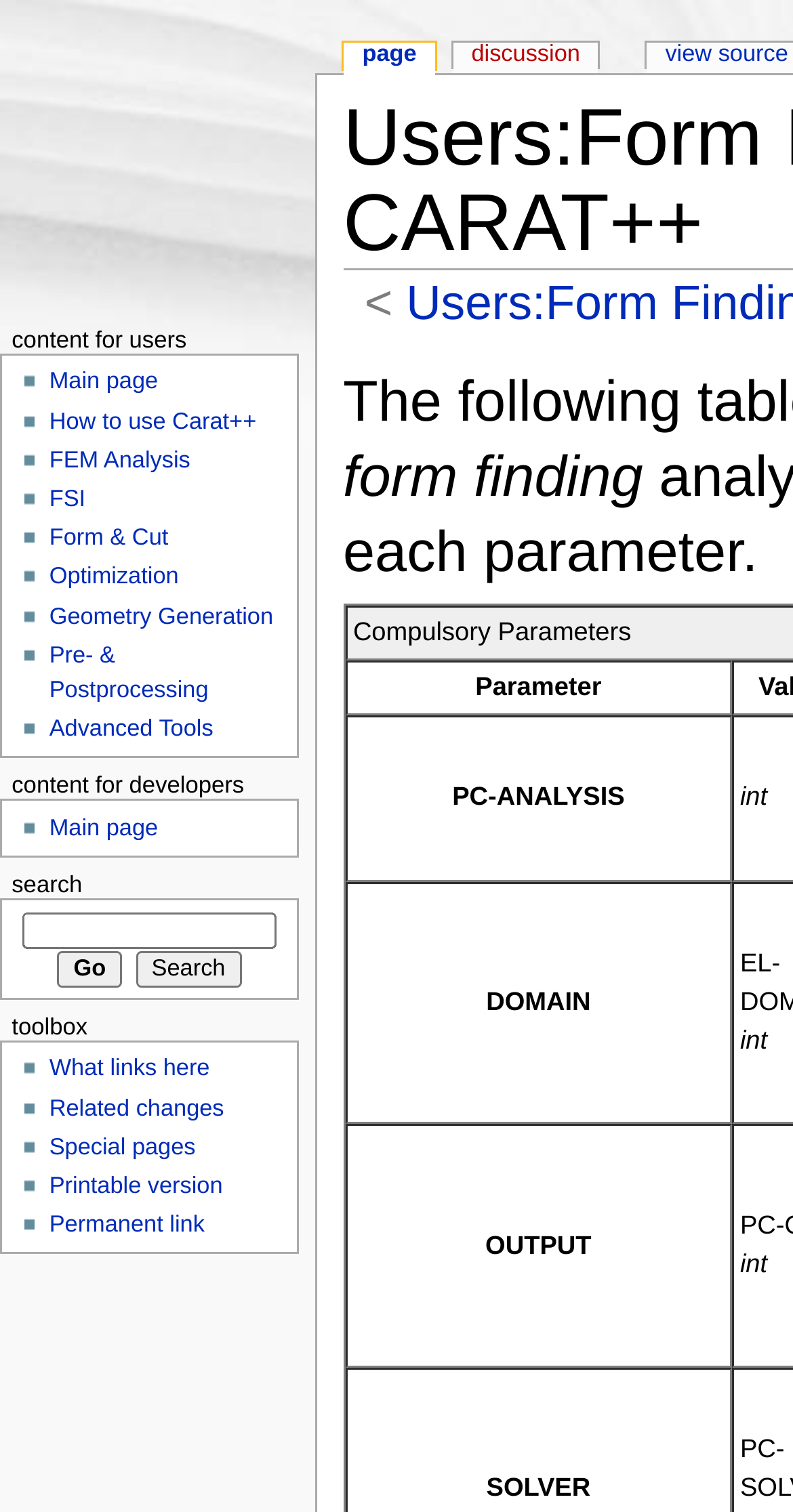What is the first column header in the table?
Please provide a single word or phrase answer based on the image.

Parameter